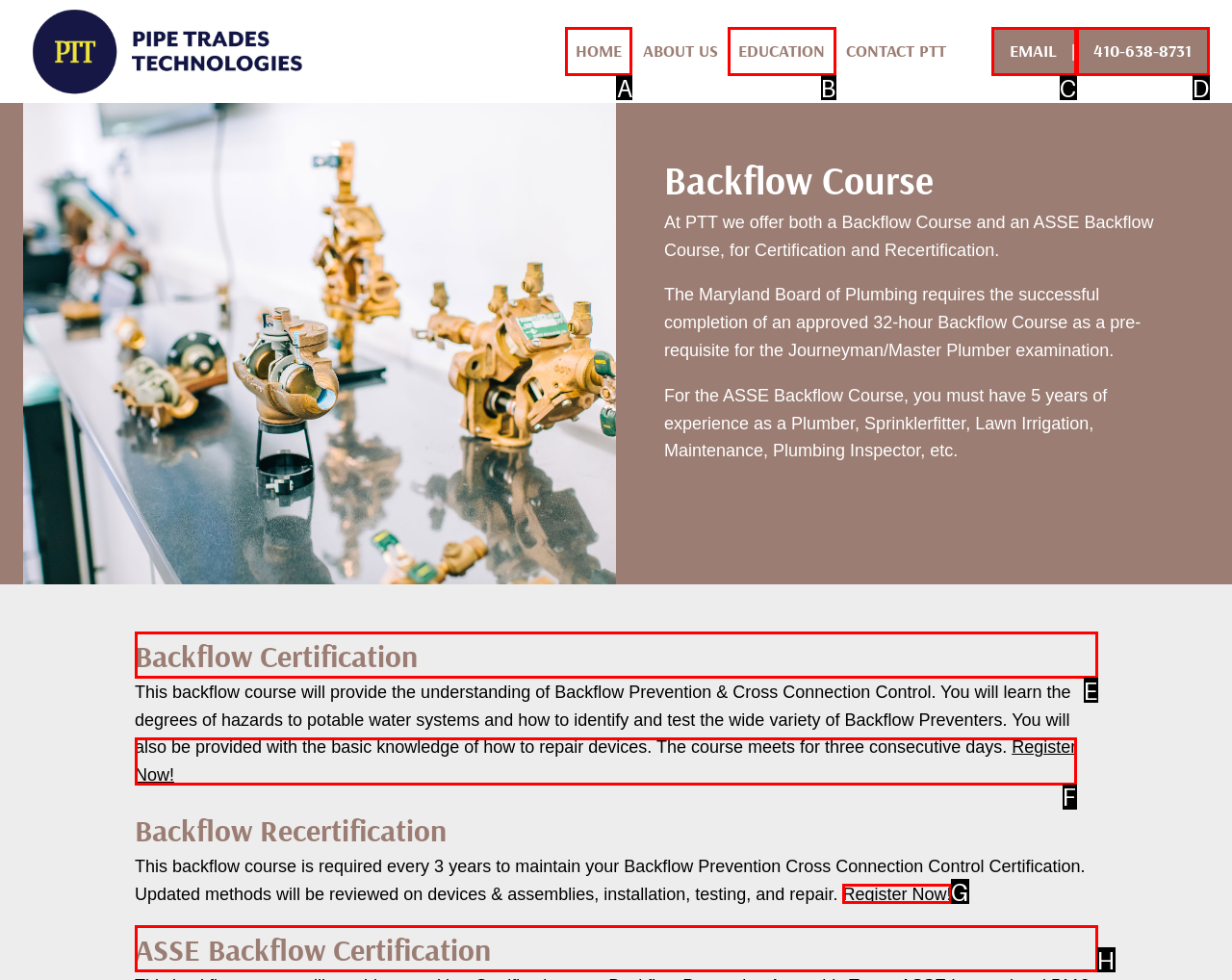Choose the option that aligns with the description: Register Now!
Respond with the letter of the chosen option directly.

F